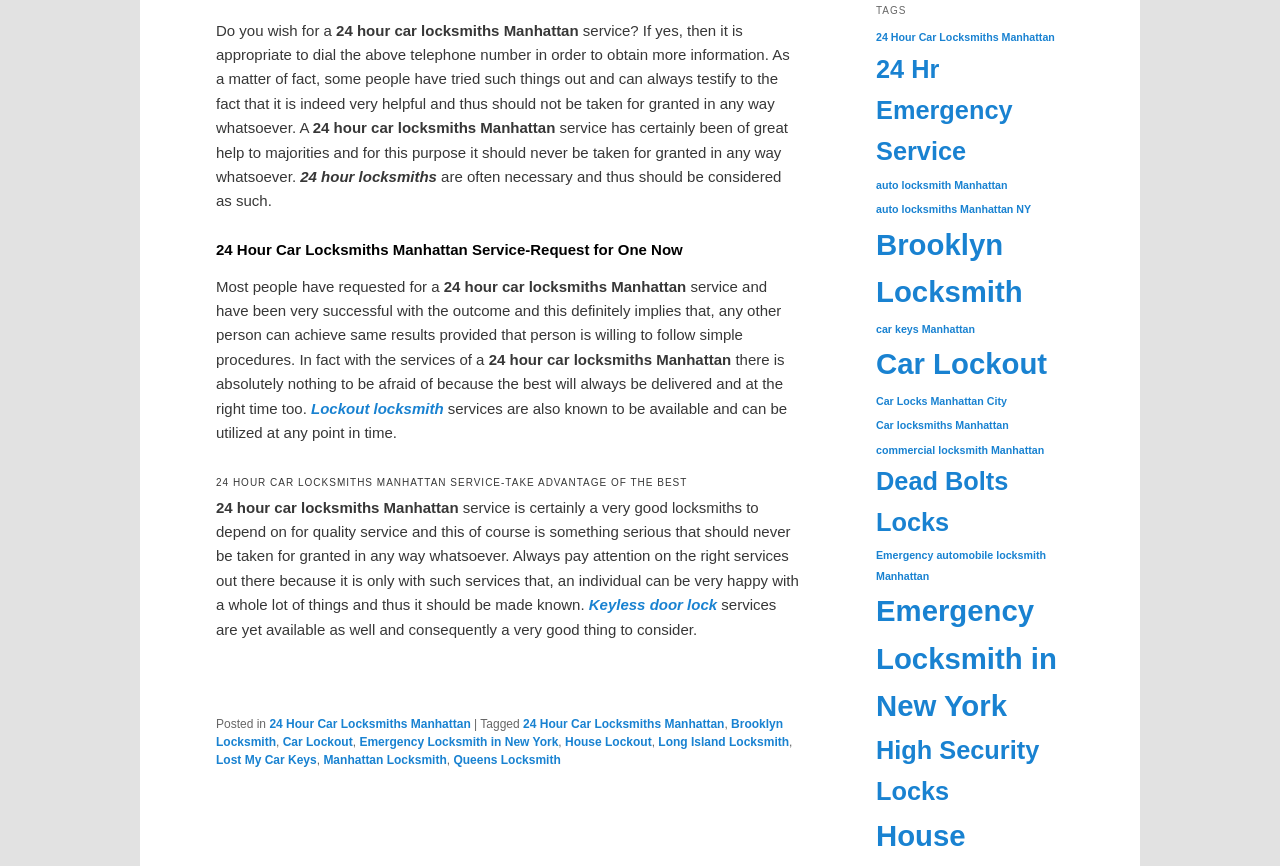Can I find emergency locksmith services in New York on this webpage?
Please answer the question with a detailed and comprehensive explanation.

The webpage has a link to 'Emergency Locksmith in New York', indicating that it is possible to find emergency locksmith services in New York through this webpage.